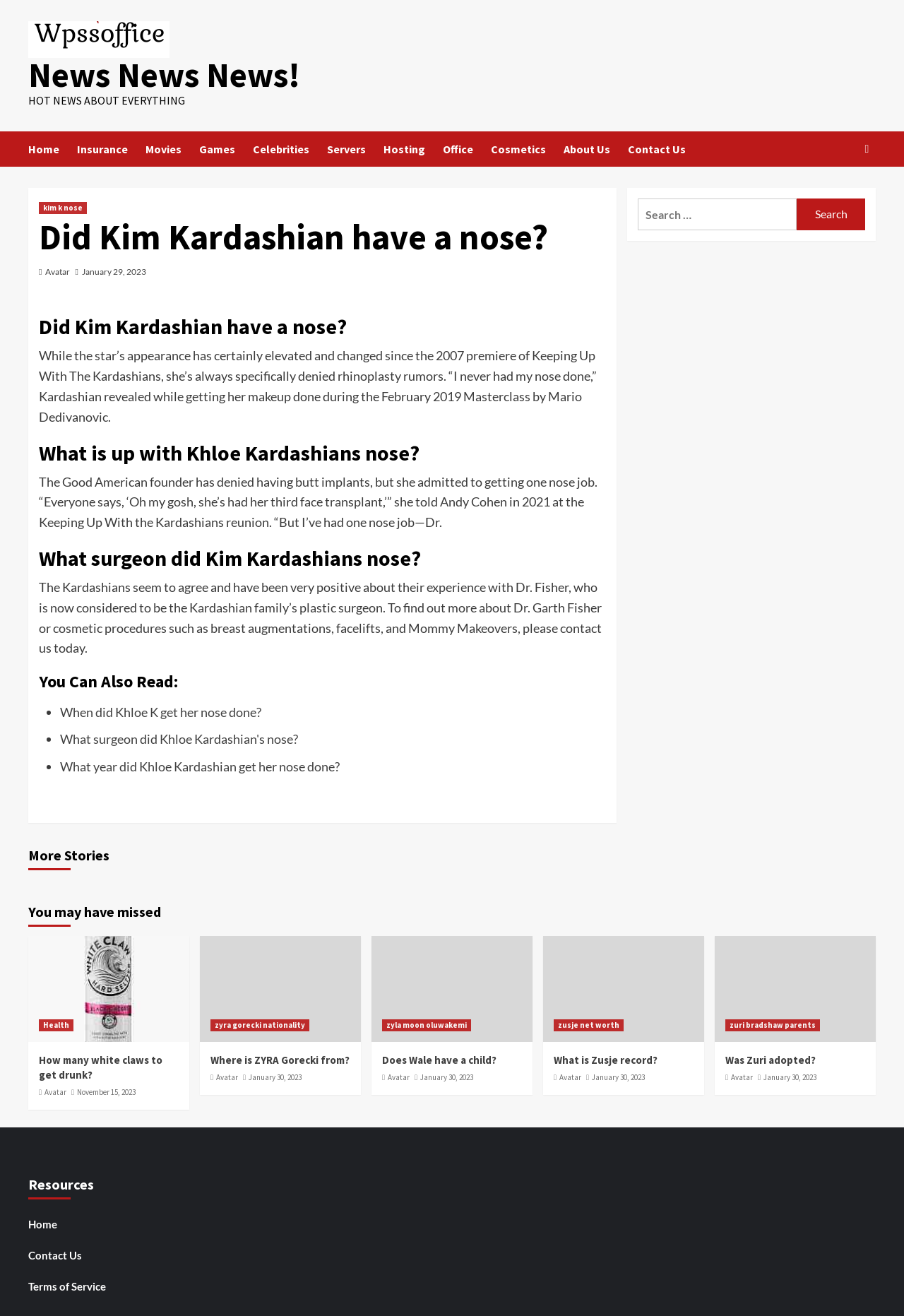Identify and extract the main heading of the webpage.

Did Kim Kardashian have a nose?